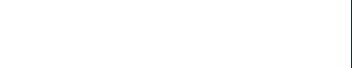What contact information is provided?
Answer the question with a single word or phrase derived from the image.

Email address and phone number